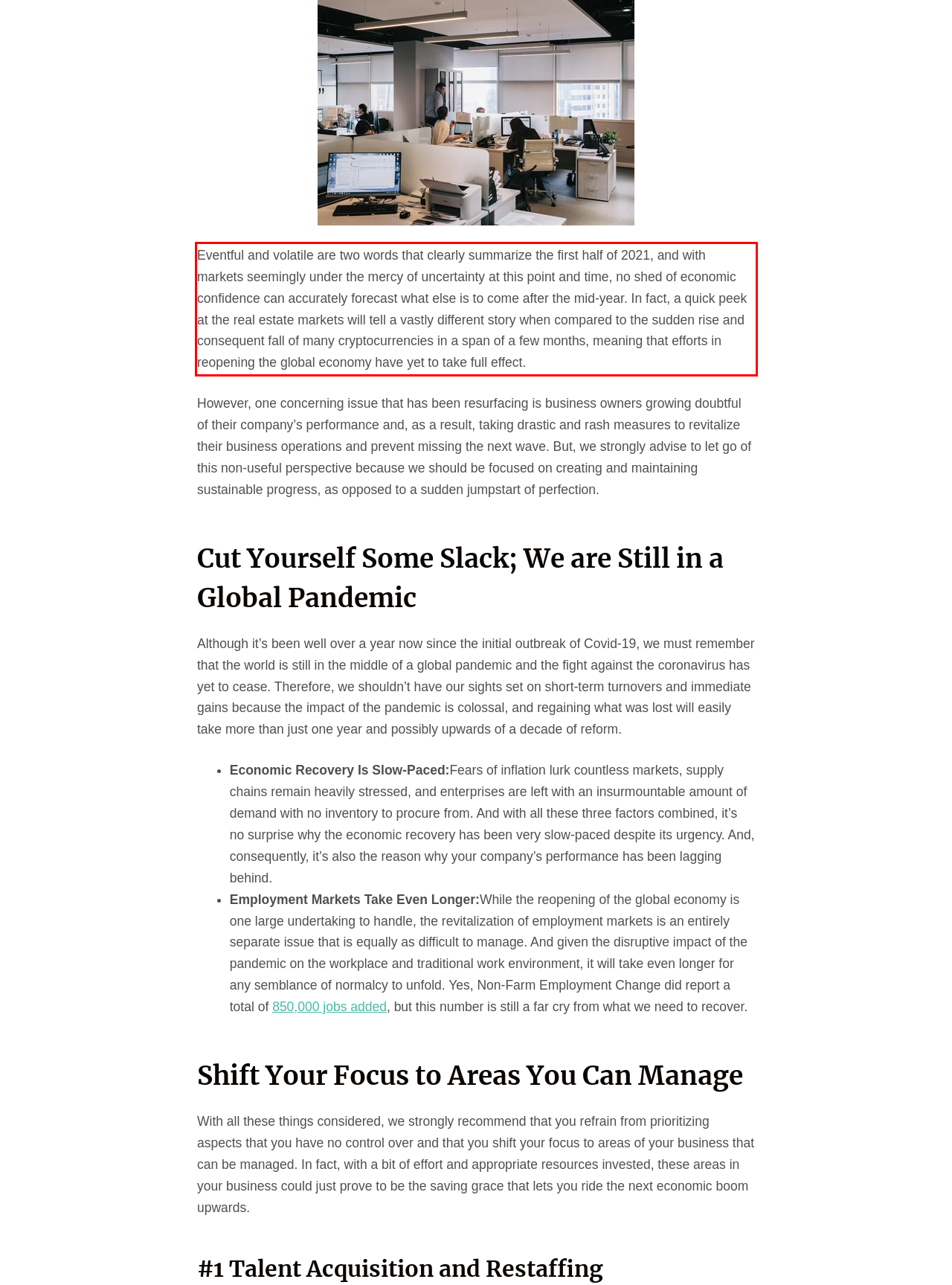Examine the screenshot of the webpage, locate the red bounding box, and generate the text contained within it.

Eventful and volatile are two words that clearly summarize the first half of 2021, and with markets seemingly under the mercy of uncertainty at this point and time, no shed of economic confidence can accurately forecast what else is to come after the mid-year. In fact, a quick peek at the real estate markets will tell a vastly different story when compared to the sudden rise and consequent fall of many cryptocurrencies in a span of a few months, meaning that efforts in reopening the global economy have yet to take full effect.